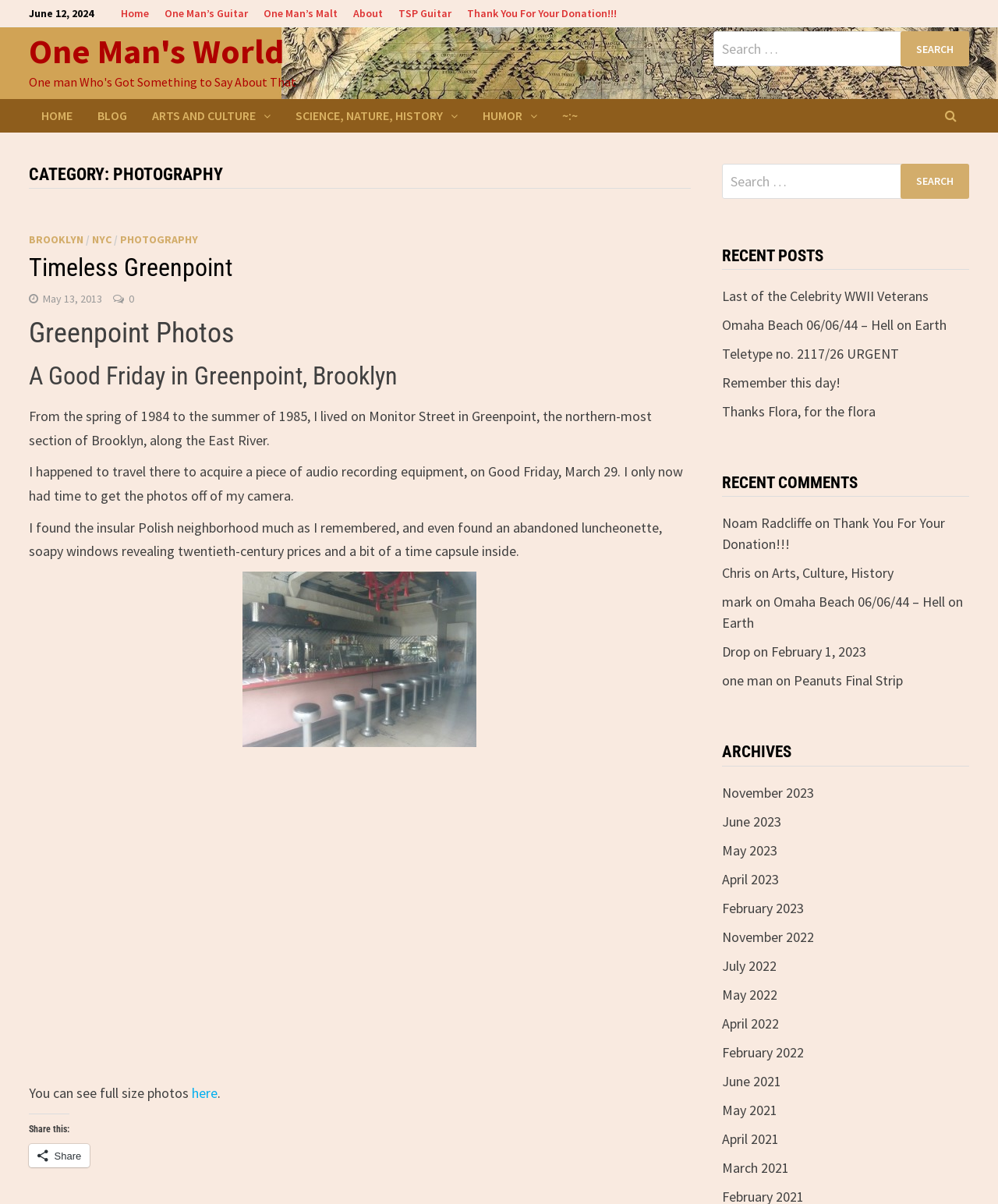Write a detailed summary of the webpage, including text, images, and layout.

The webpage is titled "Photography Archives - One Man's World" and has a date "June 12, 2024" displayed at the top left corner. Below the title, there is a navigation menu with links to "Home", "One Man's Guitar", "One Man's Malt", "About", "TSP Guitar", and "Thank You For Your Donation!!!". 

To the right of the navigation menu, there is a search bar with a button labeled "Search". Below the search bar, there are two columns of content. The left column contains a main section with a heading "CATEGORY: PHOTOGRAPHY" and several articles. The first article has a heading "Timeless Greenpoint" and contains links to "Timeless Greenpoint" and "May 13, 2013". There are also several paragraphs of text describing a visit to Greenpoint, Brooklyn, and an abandoned luncheonette. The article also includes a link to "Greenpoint Brooklyn" with an accompanying image.

The left column also contains several other articles, including "Greenpoint Photos" and "A Good Friday in Greenpoint, Brooklyn", each with their own headings and text. There is also a section labeled "Share this:" with a link to share the content.

The right column contains a search bar identical to the one above the navigation menu, followed by a section labeled "RECENT POSTS" with links to several articles, including "Last of the Celebrity WWII Veterans", "Omaha Beach 06/06/44 – Hell on Earth", and "Teletype no. 2117/26 URGENT". Below this section, there is a section labeled "RECENT COMMENTS" with comments from users, including "Noam Radcliffe", "Chris", "mark", and "Drop", each with links to the articles they commented on. 

Finally, there is a section labeled "ARCHIVES" with links to various months, including "November 2023", "June 2023", and "February 2023".